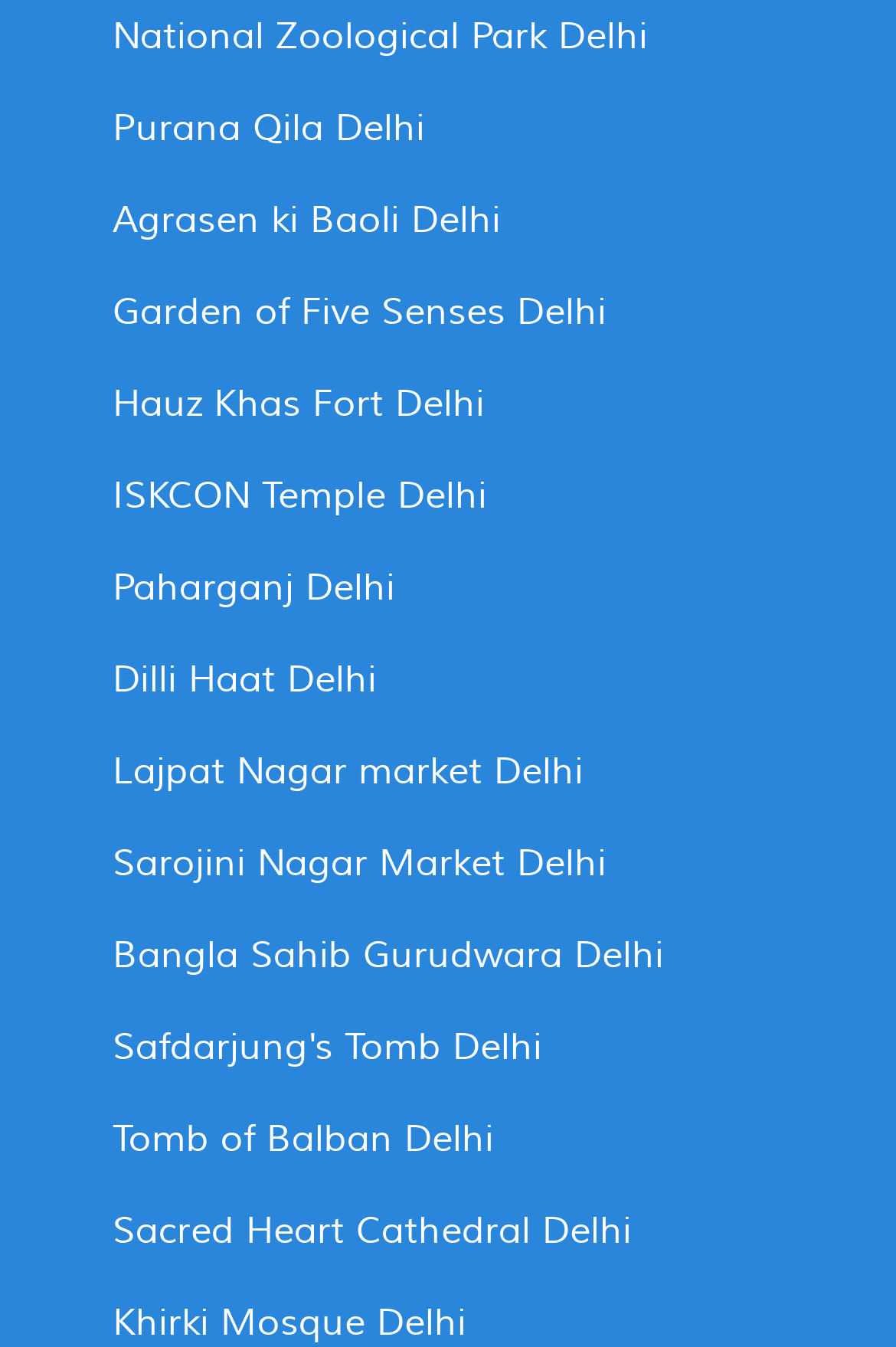Please analyze the image and provide a thorough answer to the question:
Is there a pattern in the vertical positioning of the links?

By analyzing the y1 and y2 coordinates of each link's bounding box, I found that the links are arranged in a vertical sequence, with each link positioned below the previous one. This suggests that the webpage is designed to display a list of links in a vertical layout.